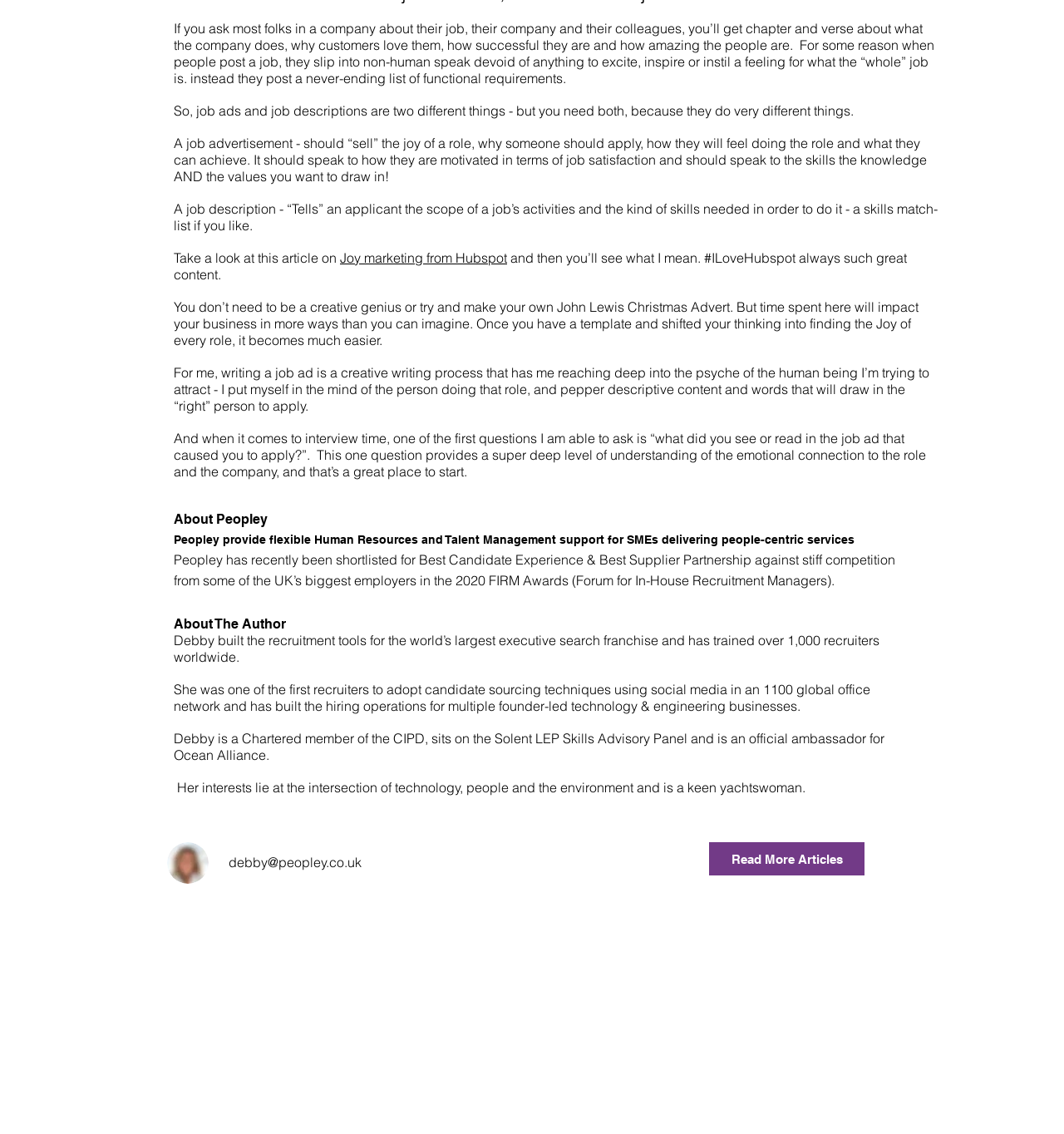What is the topic of the article on Hubspot that the author is referring to?
Please use the visual content to give a single word or phrase answer.

Joy marketing